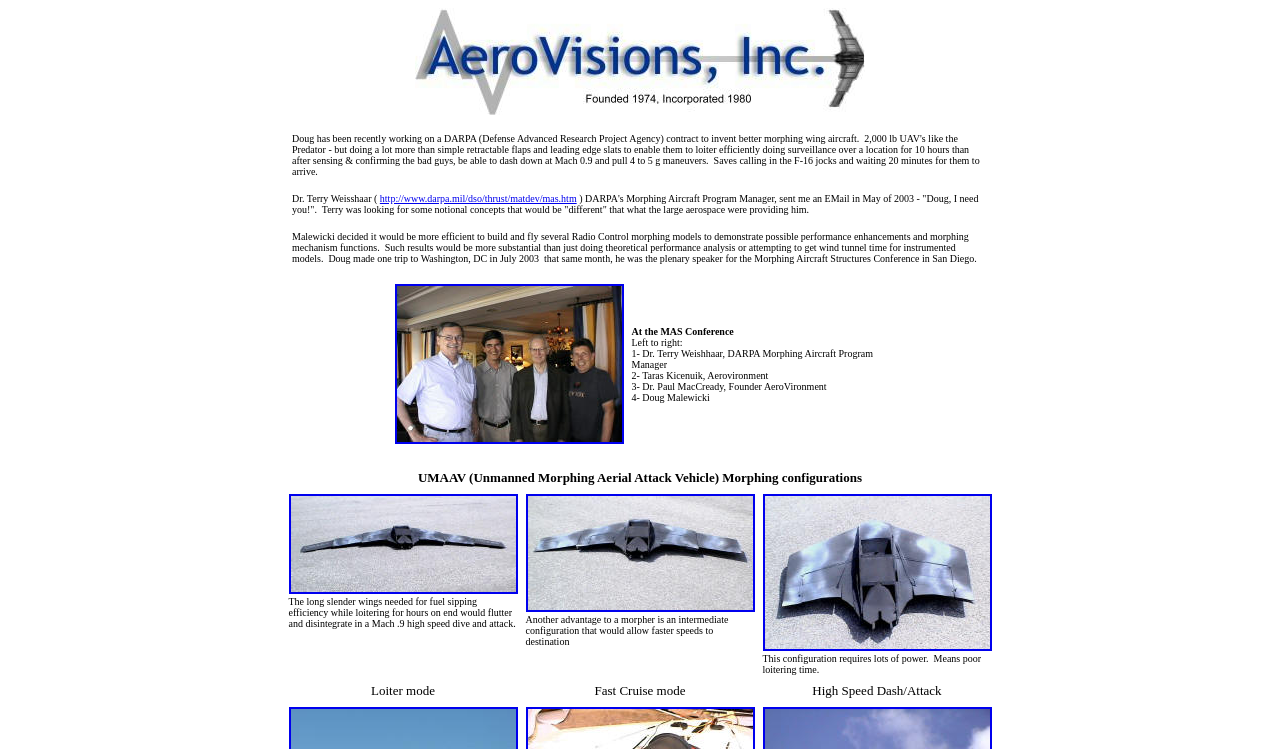What is the purpose of the UMAAV?
Using the information from the image, answer the question thoroughly.

The answer can be inferred from the text description of the webpage, where it mentions 'UMAAV (Unmanned Morphing Aerial Attack Vehicle) Morphing configurations'.